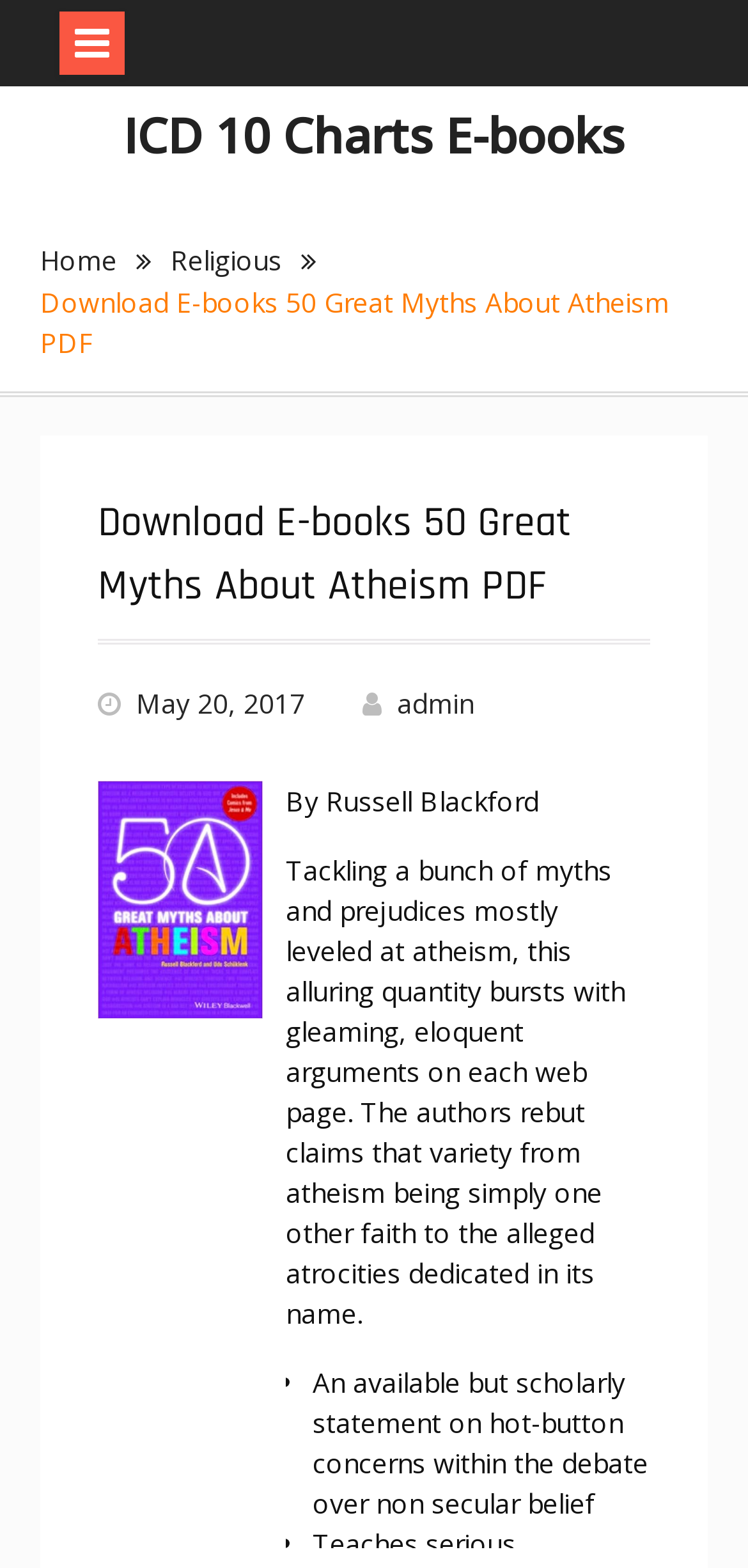Given the element description, predict the bounding box coordinates in the format (top-left x, top-left y, bottom-right x, bottom-right y). Make sure all values are between 0 and 1. Here is the element description: admin

[0.53, 0.437, 0.633, 0.46]